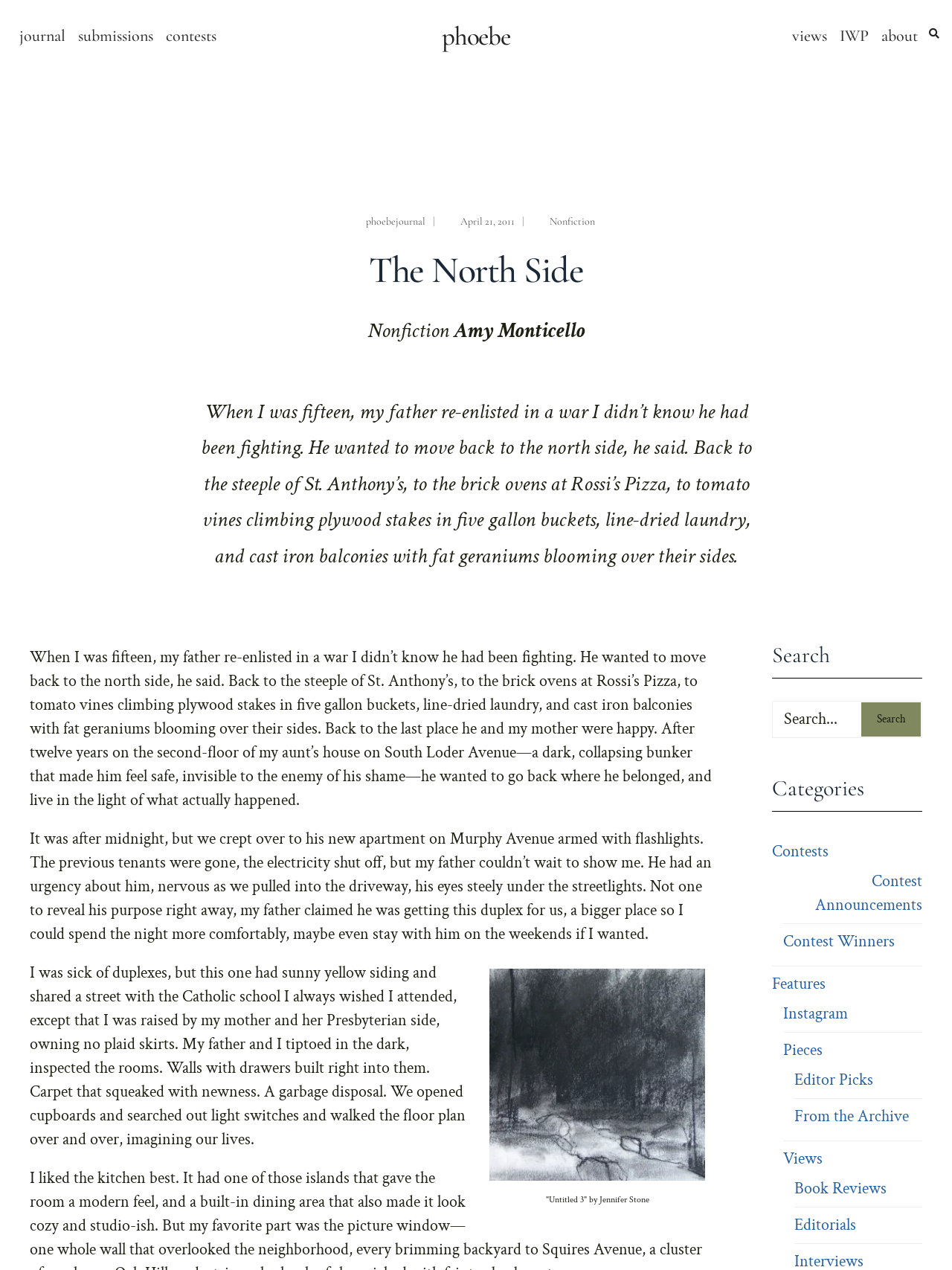What is the theme of the article?
Make sure to answer the question with a detailed and comprehensive explanation.

The theme of the article is 'Nonfiction', which is displayed as a link element on the webpage, indicating the category of the article.